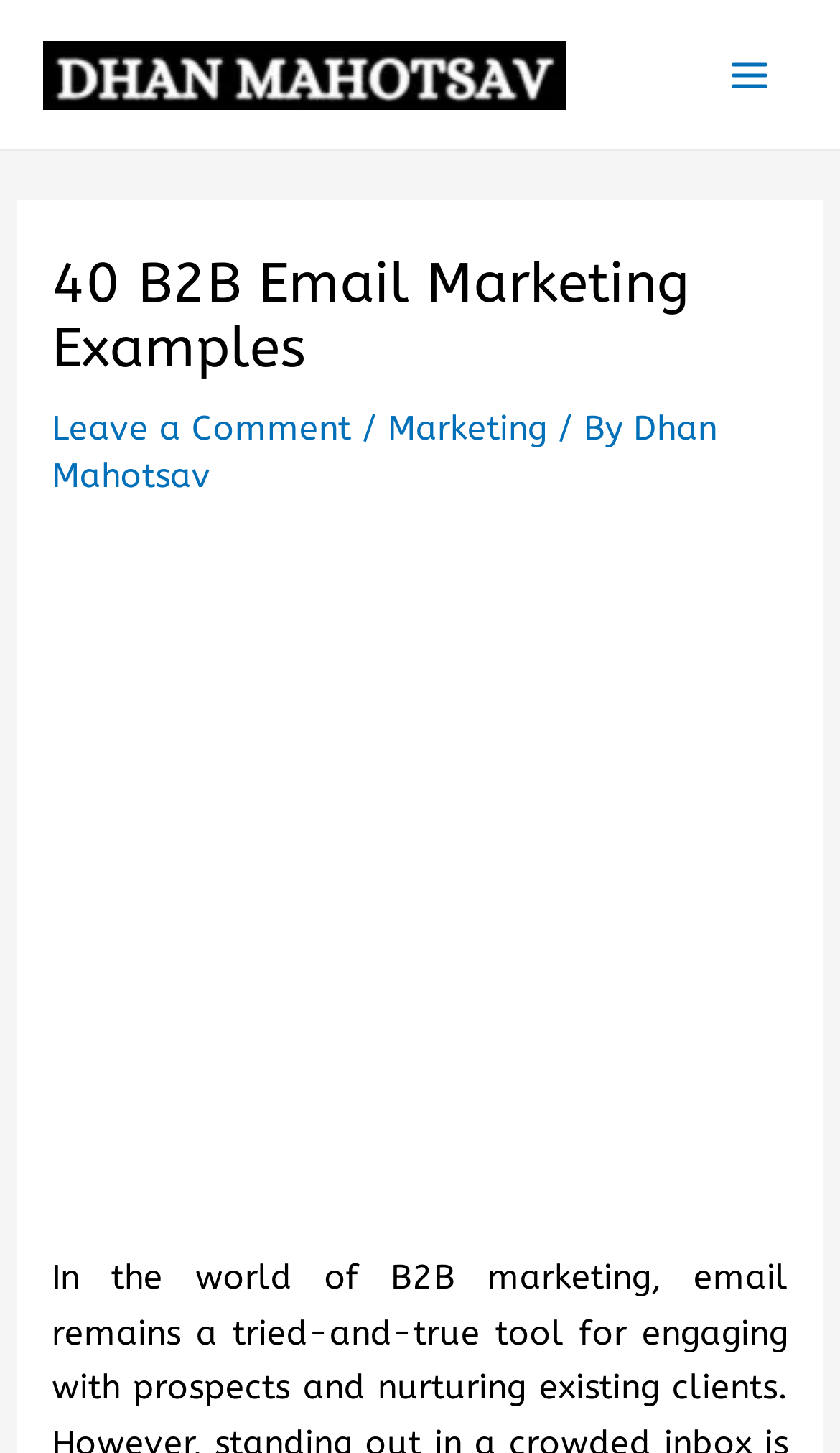Find and generate the main title of the webpage.

40 B2B Email Marketing Examples